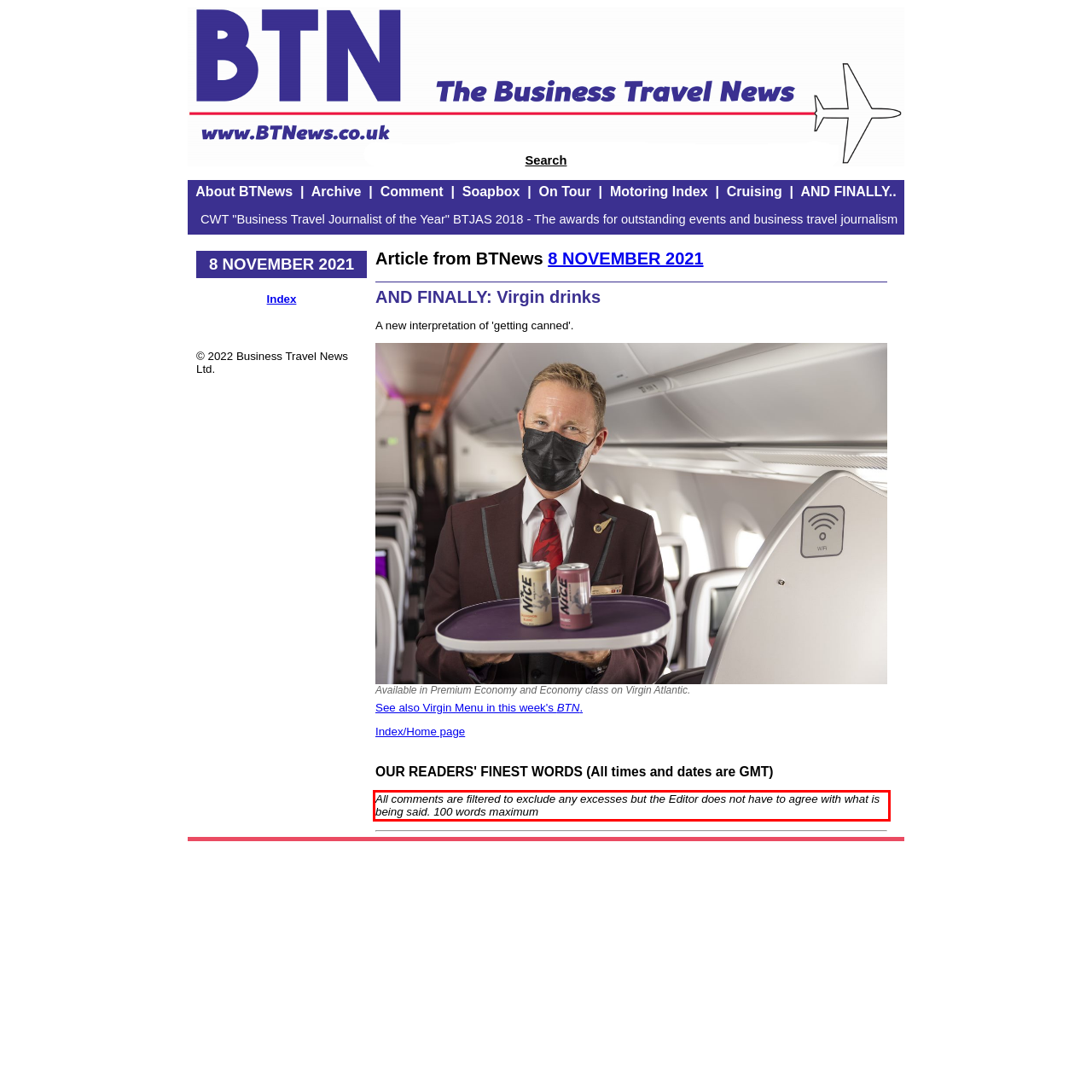Given a webpage screenshot with a red bounding box, perform OCR to read and deliver the text enclosed by the red bounding box.

All comments are filtered to exclude any excesses but the Editor does not have to agree with what is being said. 100 words maximum